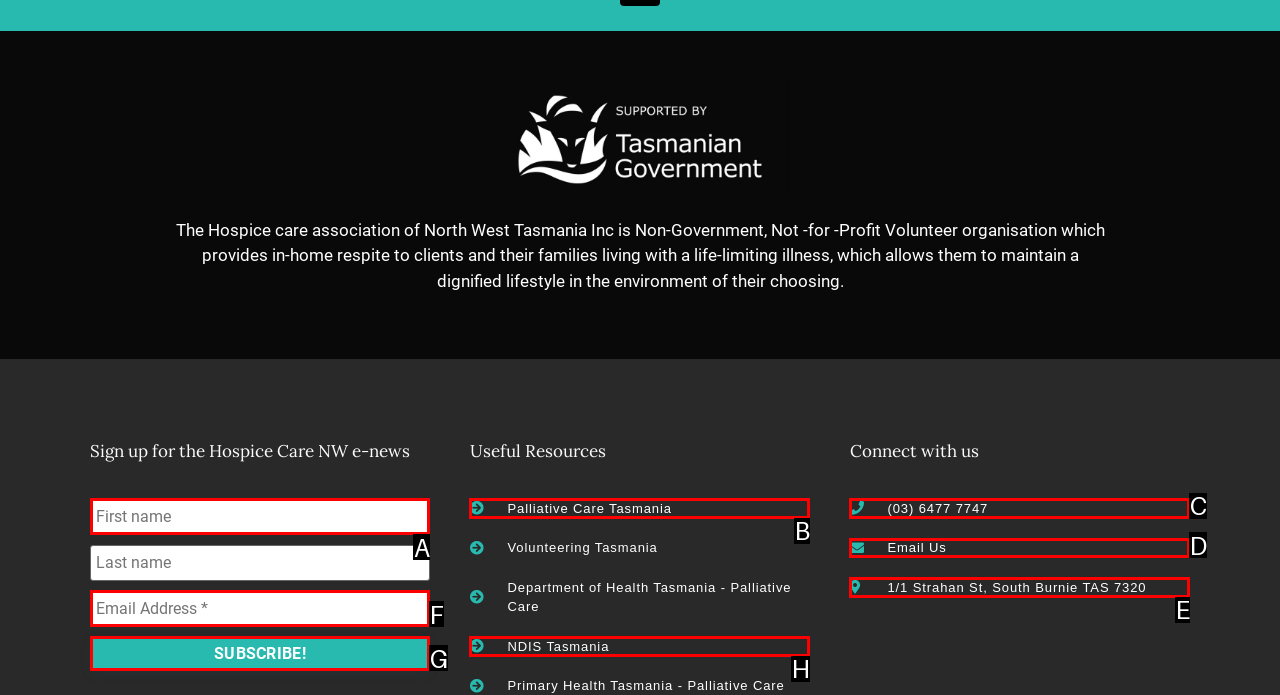Identify the HTML element that best fits the description: Business Law. Respond with the letter of the corresponding element.

None